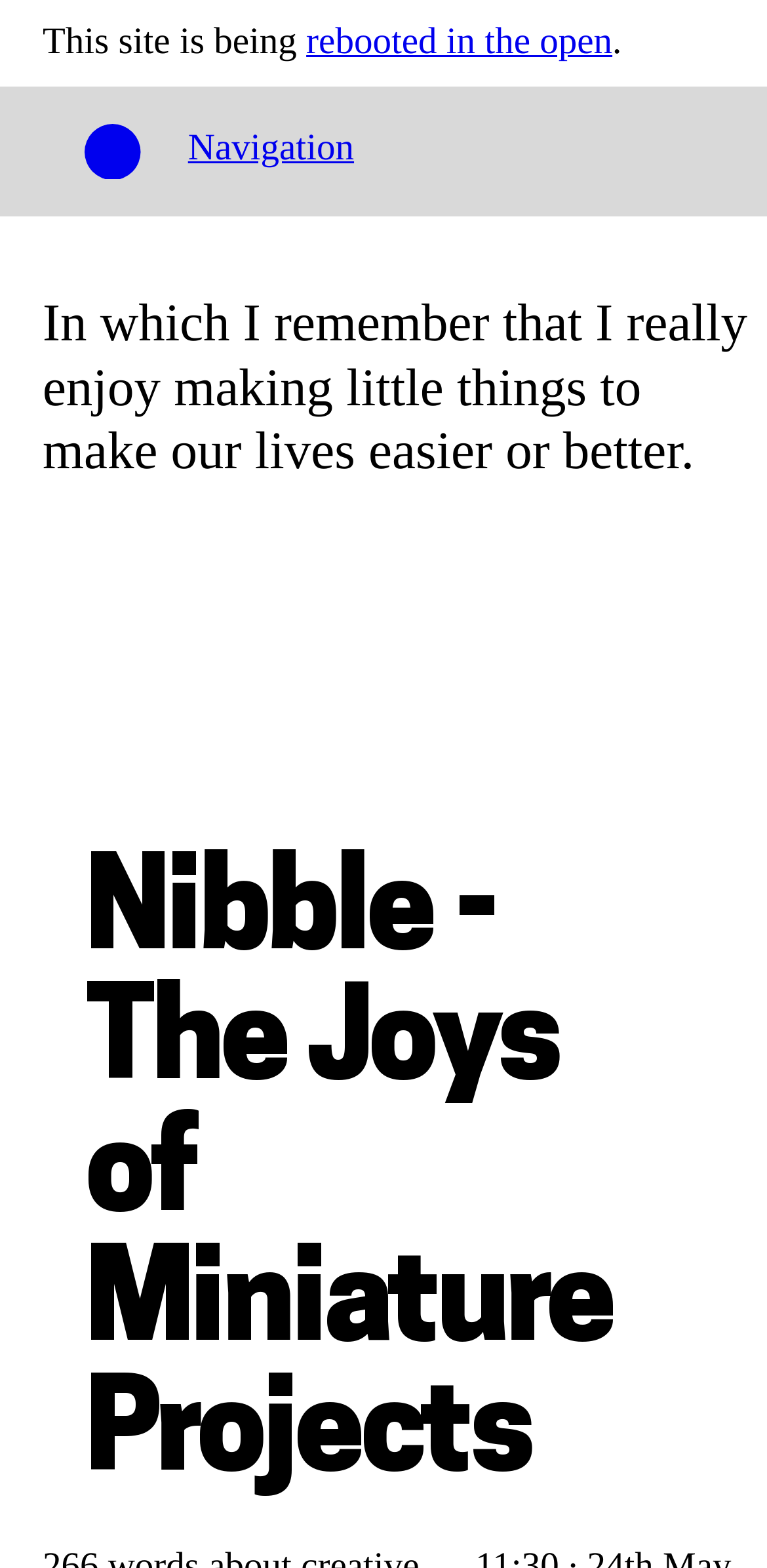Provide a thorough and detailed response to the question by examining the image: 
What is the navigation option?

The link element 'Navigation' is a navigation option on the webpage, which likely leads to a page with links to other sections or articles on the site.